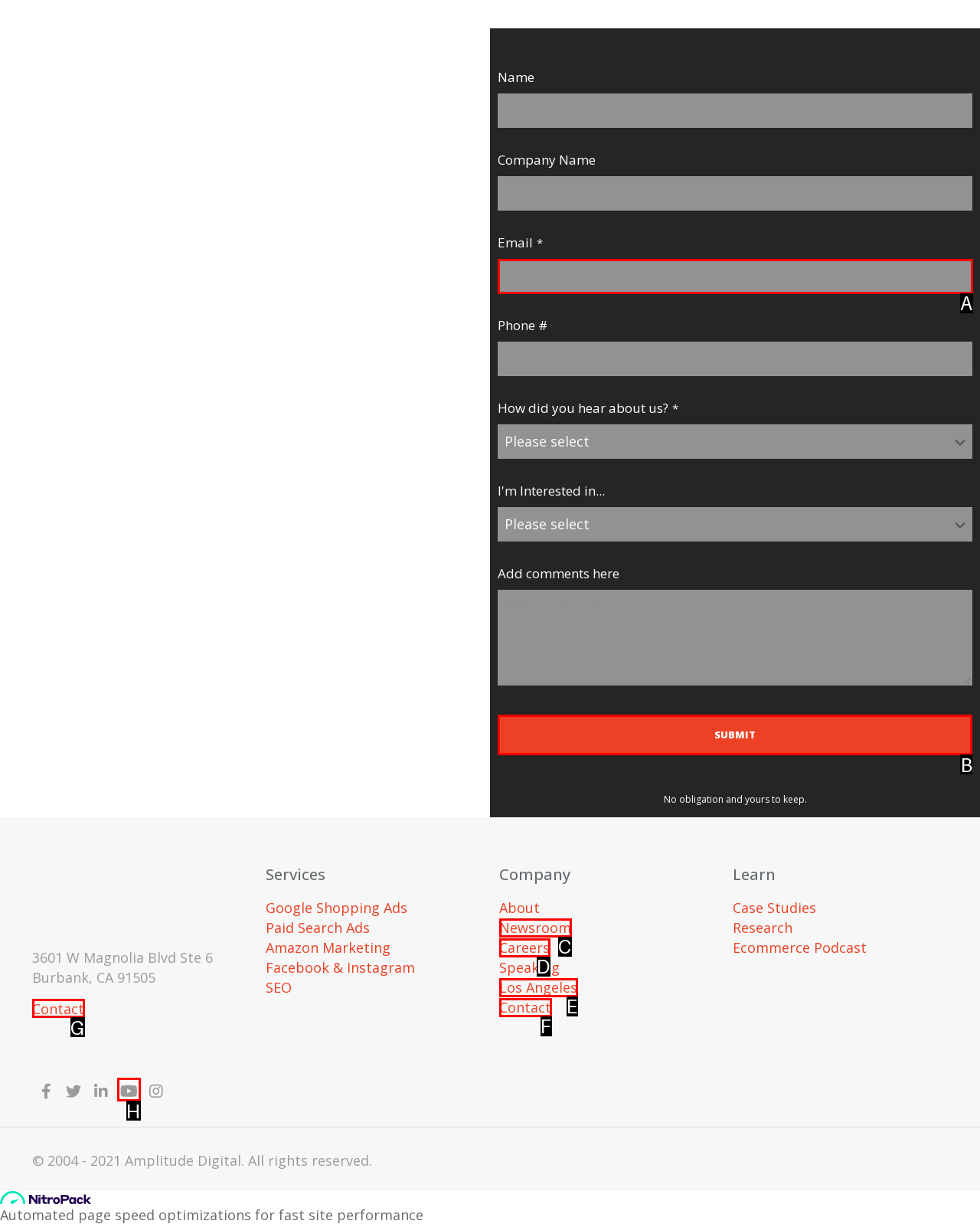Specify which element within the red bounding boxes should be clicked for this task: Click the SUBMIT button Respond with the letter of the correct option.

B